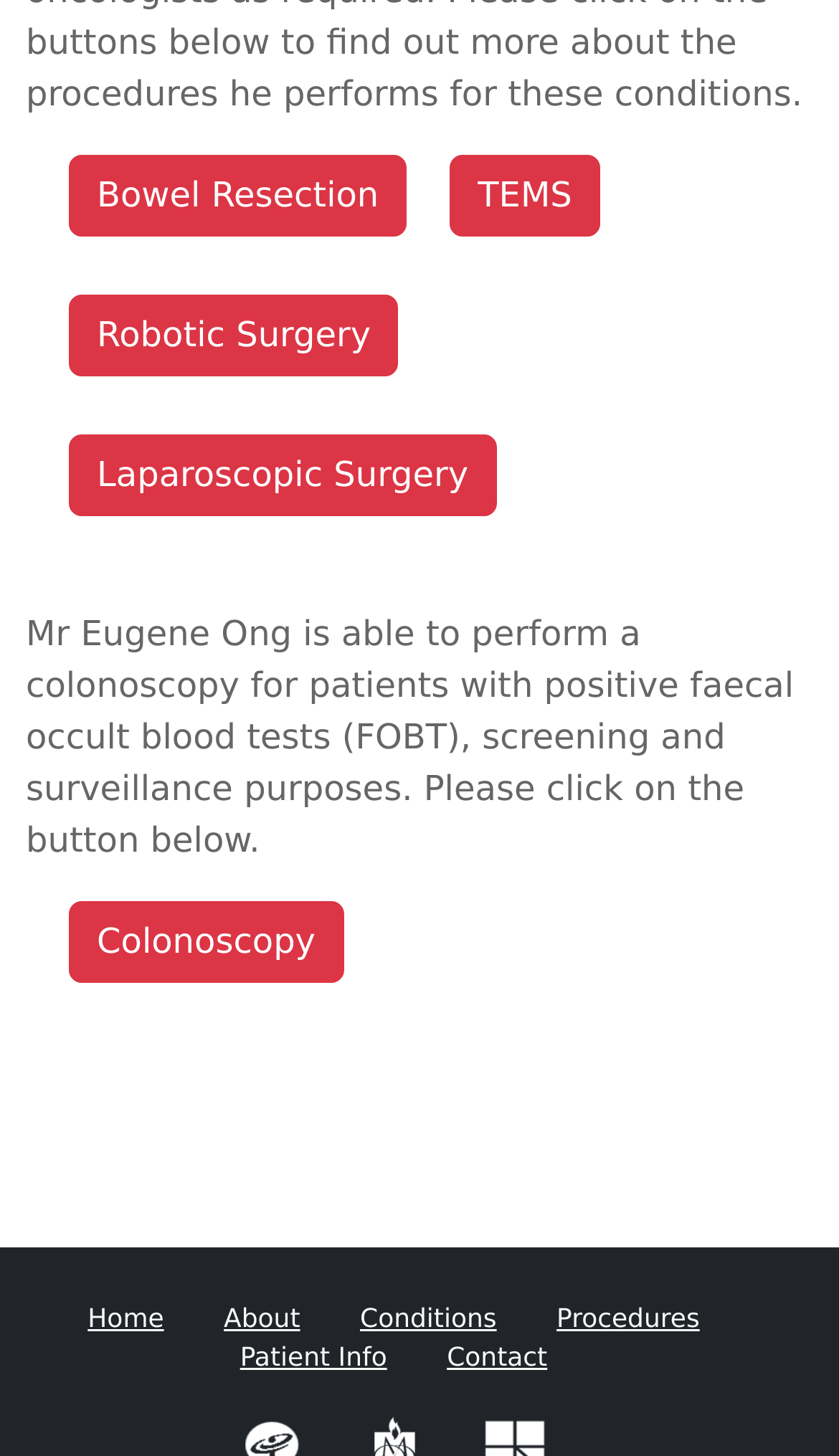Identify the bounding box coordinates for the UI element mentioned here: "Procedures". Provide the coordinates as four float values between 0 and 1, i.e., [left, top, right, bottom].

[0.663, 0.896, 0.834, 0.916]